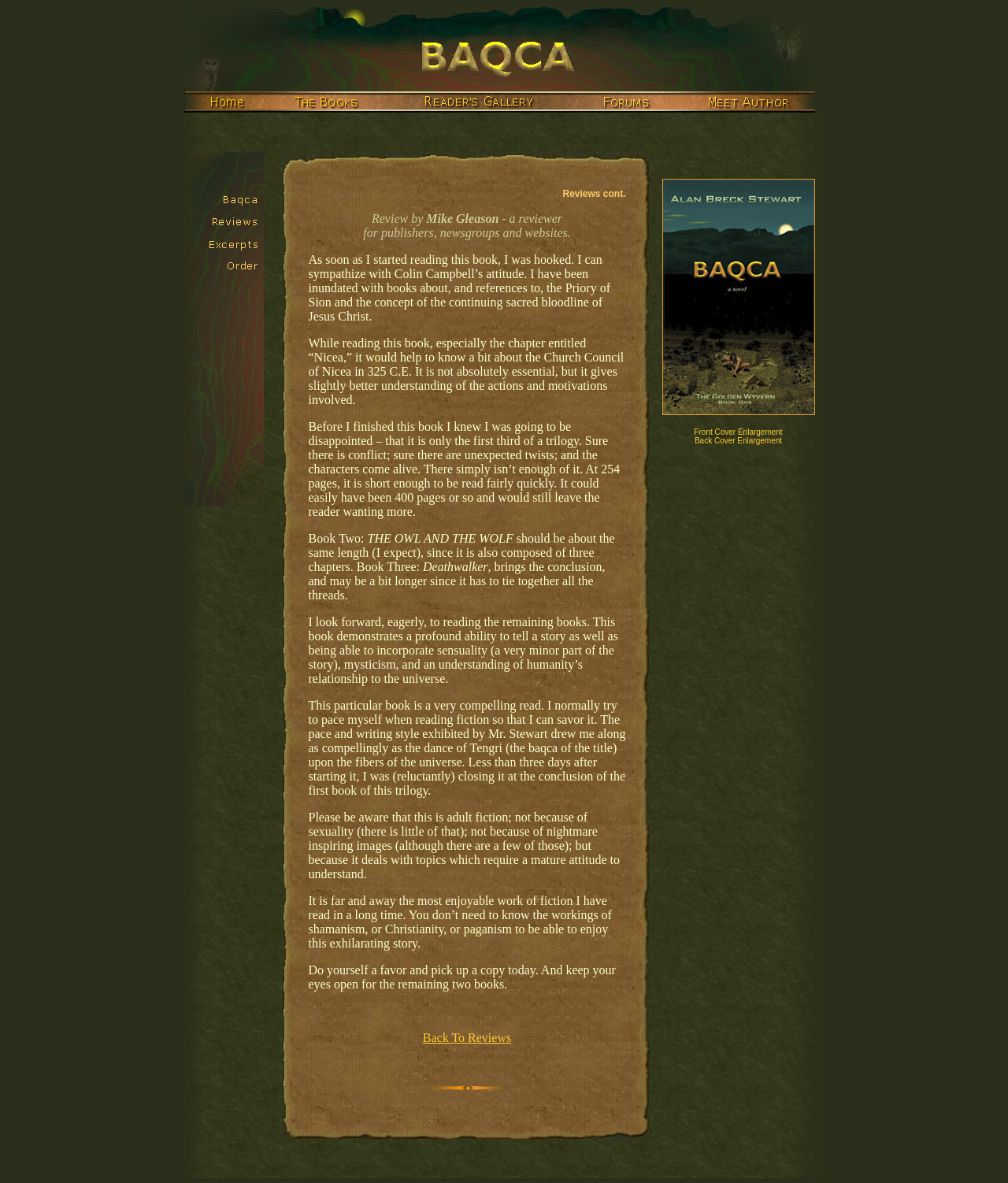Locate the bounding box coordinates of the item that should be clicked to fulfill the instruction: "Read the book review".

[0.28, 0.148, 0.643, 0.945]